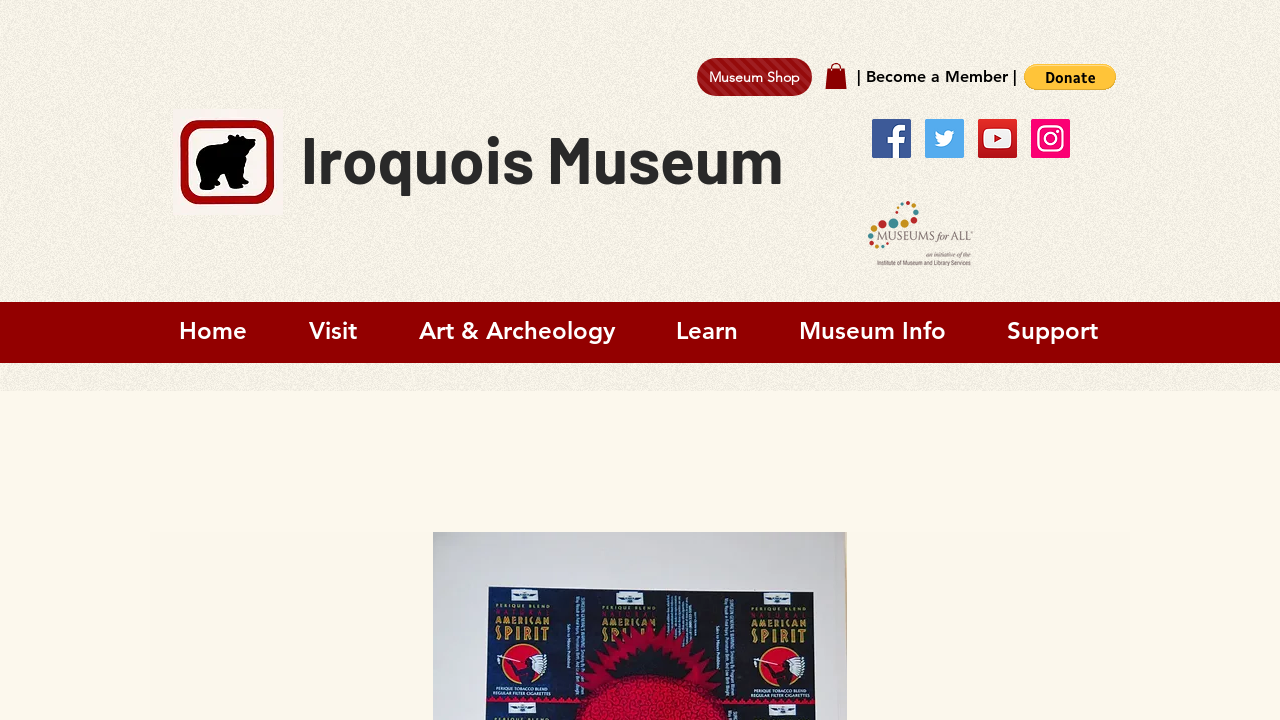What is the name of the logo with a tagline?
Could you give a comprehensive explanation in response to this question?

I determined the answer by looking at the image element with the text 'Museums-for-All-Logo-with-tagline_RGB.png', which suggests that it is a logo with a tagline.